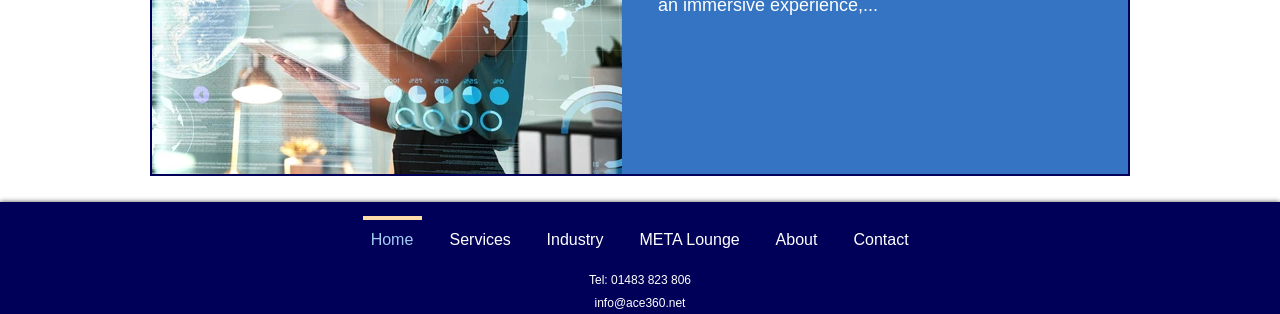Find the bounding box of the web element that fits this description: "Support Us".

None